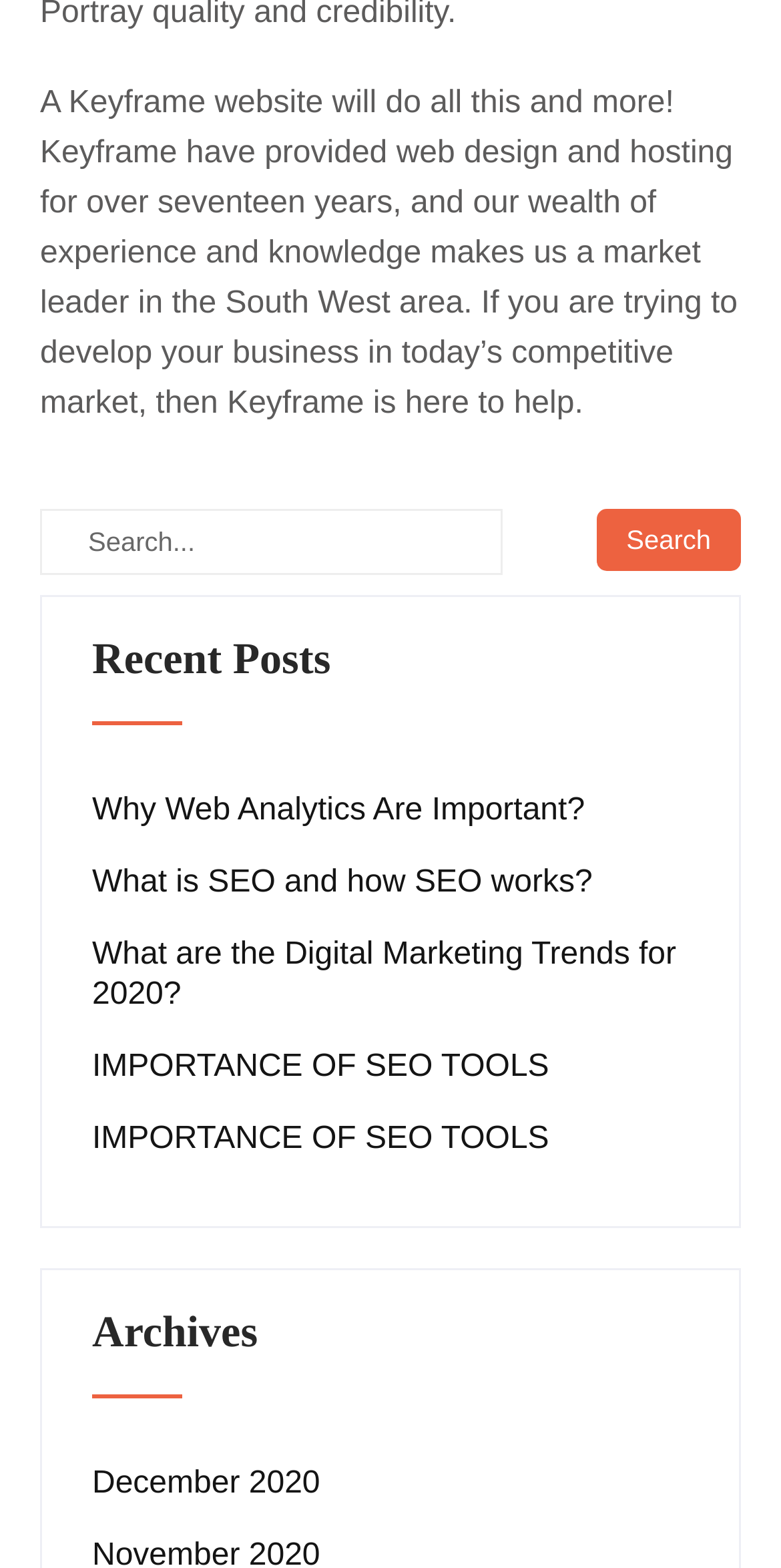Identify the bounding box coordinates of the element that should be clicked to fulfill this task: "click the Search button". The coordinates should be provided as four float numbers between 0 and 1, i.e., [left, top, right, bottom].

[0.764, 0.324, 0.949, 0.364]